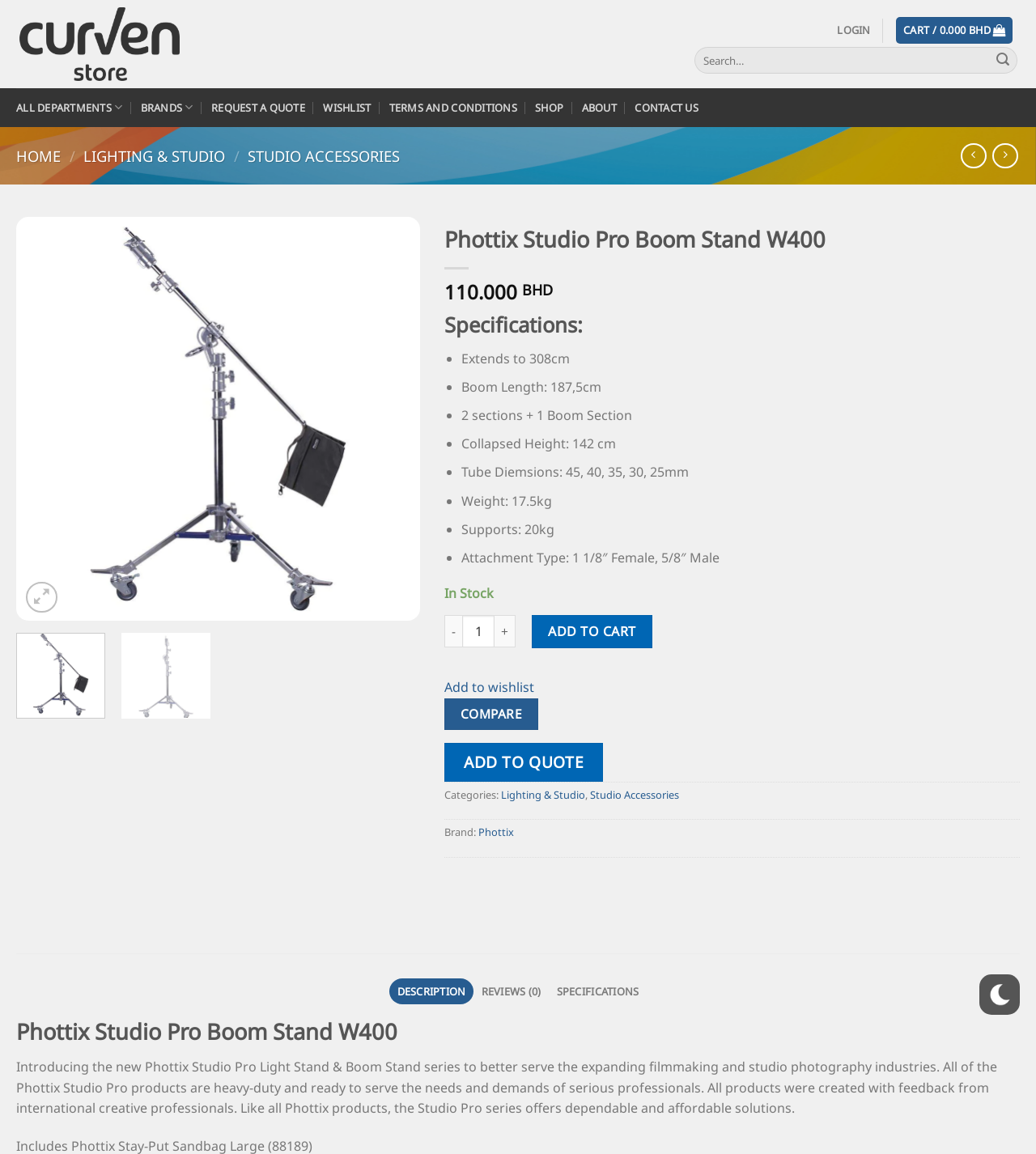Determine the main headline of the webpage and provide its text.

Phottix Studio Pro Boom Stand W400